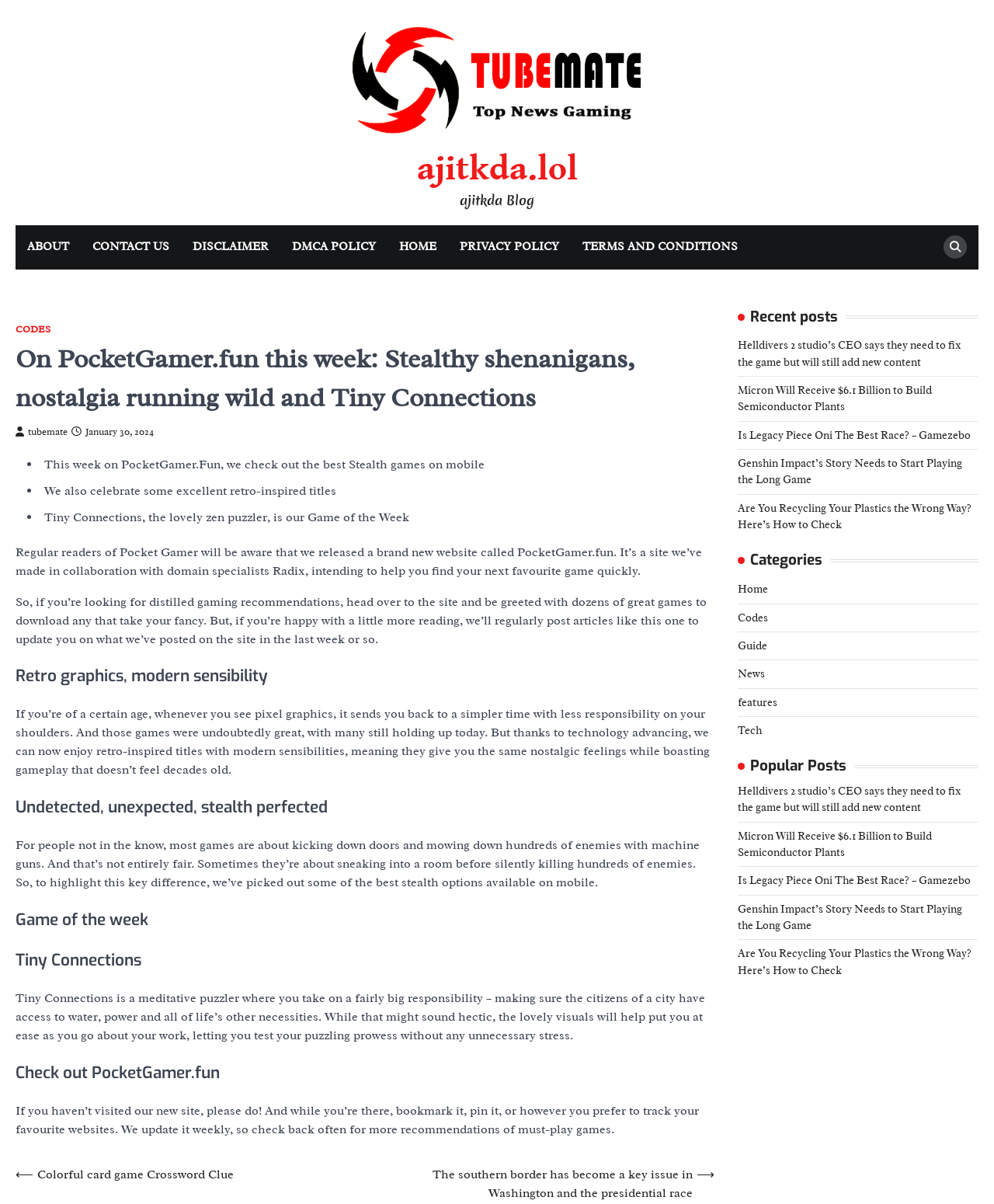Please provide the bounding box coordinates for the element that needs to be clicked to perform the instruction: "Read the article about 'Retro graphics, modern sensibility'". The coordinates must consist of four float numbers between 0 and 1, formatted as [left, top, right, bottom].

[0.016, 0.552, 0.719, 0.572]